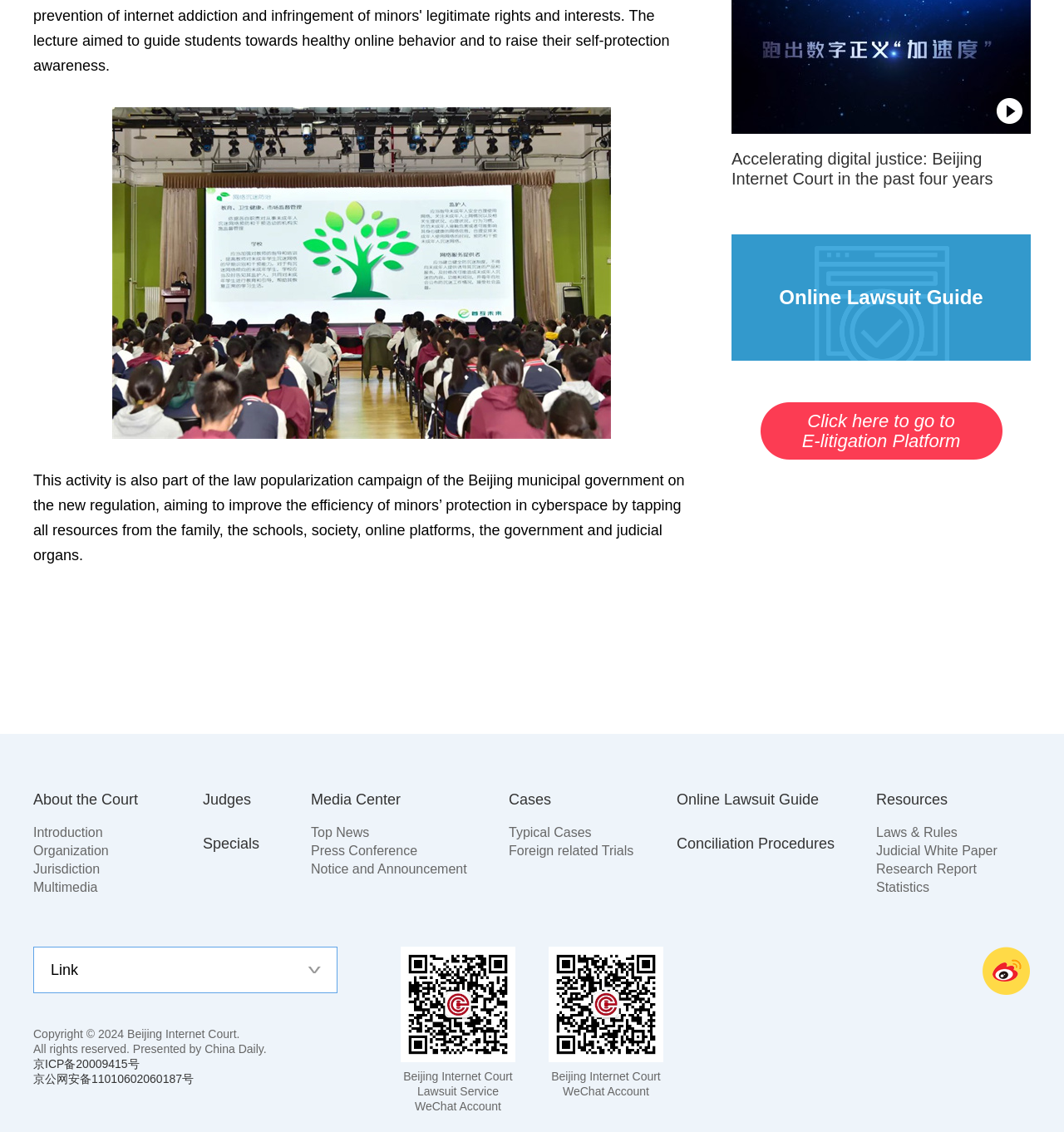Pinpoint the bounding box coordinates of the element to be clicked to execute the instruction: "Check the Copyright information".

[0.031, 0.907, 0.092, 0.919]